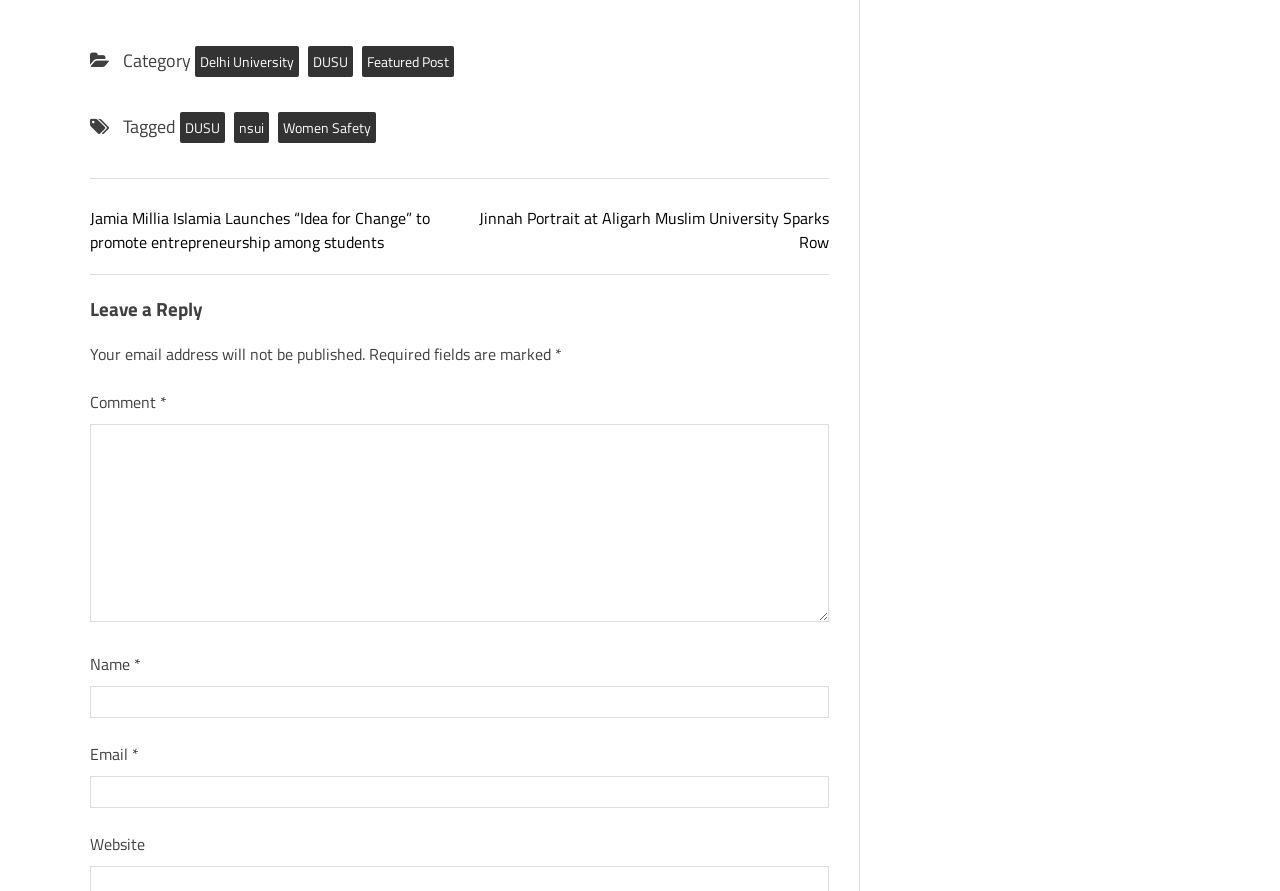What is the purpose of the 'Email' field?
From the details in the image, answer the question comprehensively.

I found the purpose of the 'Email' field by looking at the static text above the 'Email' field, which says 'Your email address will not be published.' Therefore, the purpose of the 'Email' field is to collect the user's email address, which will not be published.